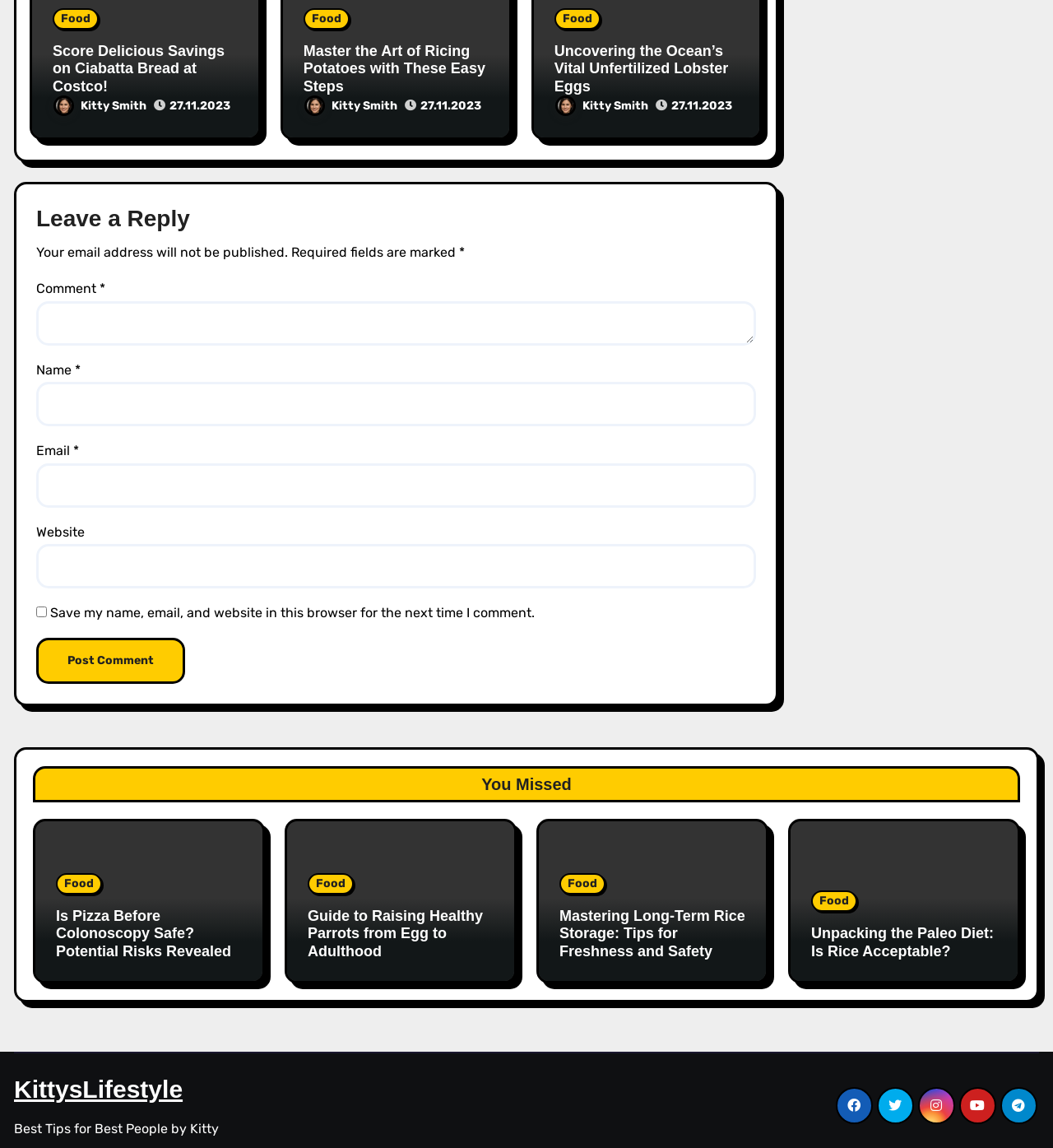What is the topic of the first article?
Please analyze the image and answer the question with as much detail as possible.

The first article's heading is 'Score Delicious Savings on Ciabatta Bread at Costco!' which indicates that the topic of the article is Ciabatta Bread.